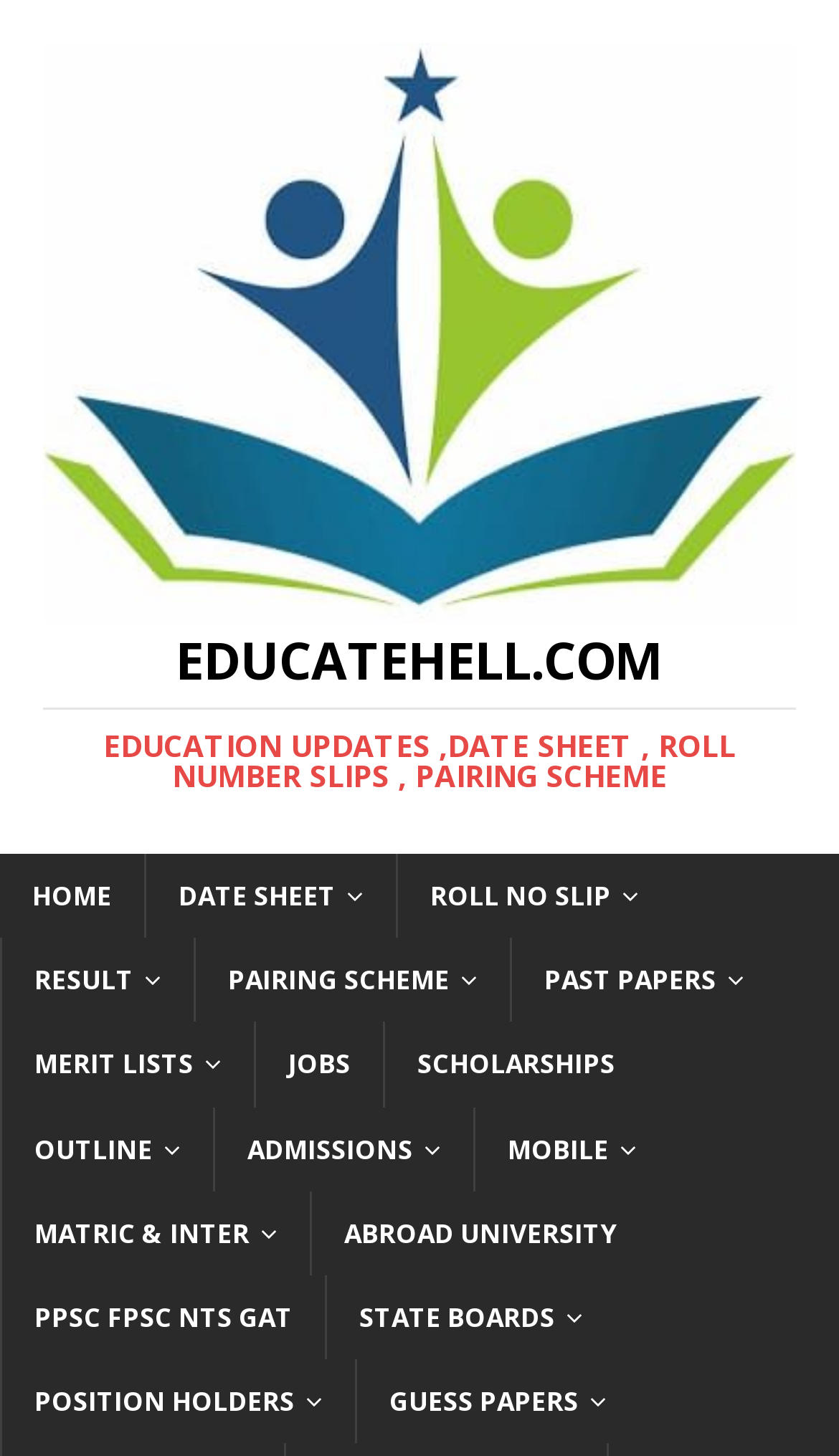Please identify the bounding box coordinates of the element I need to click to follow this instruction: "check result".

[0.0, 0.644, 0.231, 0.702]